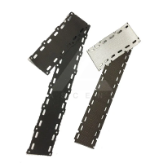Respond to the following question with a brief word or phrase:
What is the function of the fuser film sleeves?

Applying heat and pressure to toner